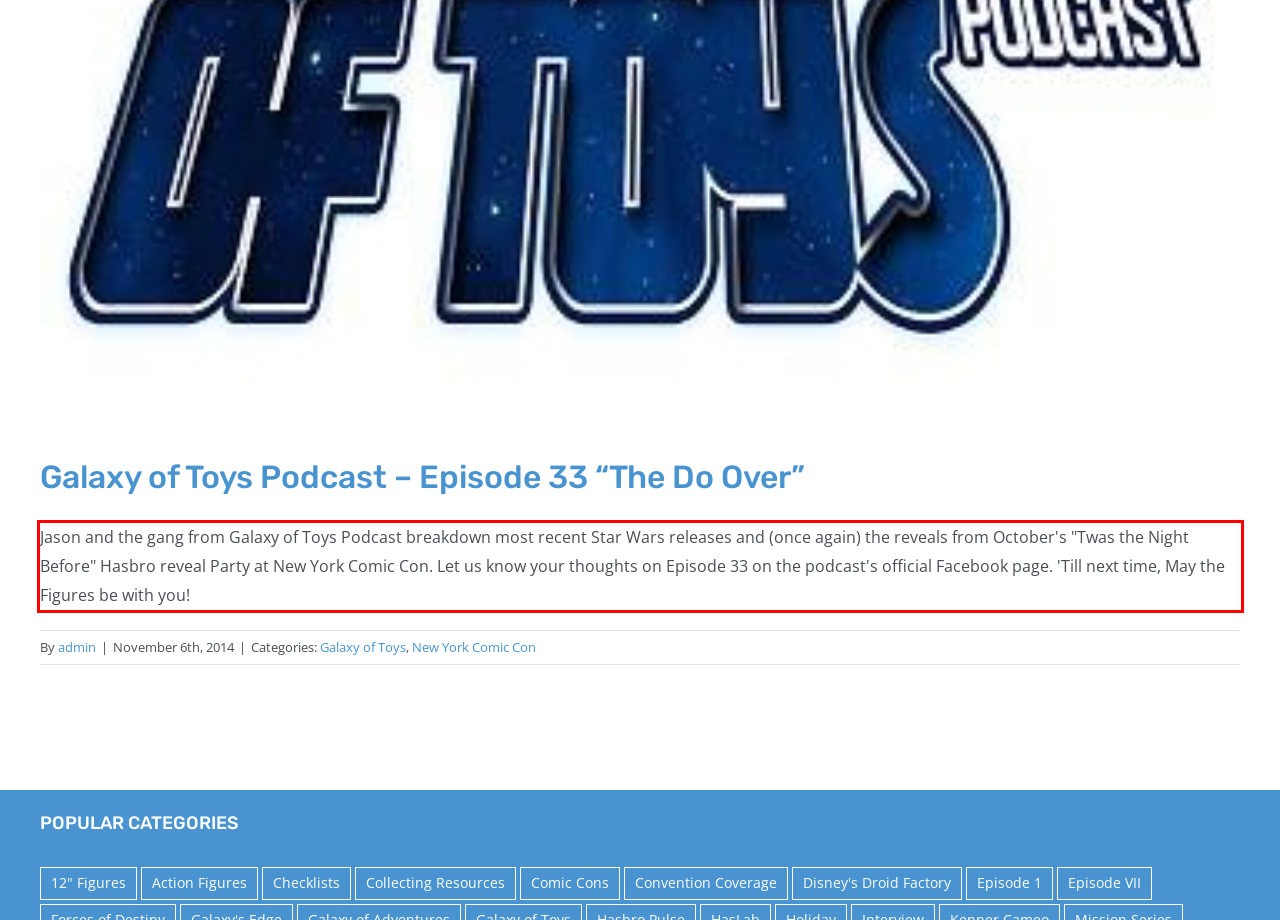Locate the red bounding box in the provided webpage screenshot and use OCR to determine the text content inside it.

Jason and the gang from Galaxy of Toys Podcast breakdown most recent Star Wars releases and (once again) the reveals from October's "Twas the Night Before" Hasbro reveal Party at New York Comic Con. Let us know your thoughts on Episode 33 on the podcast's official Facebook page. 'Till next time, May the Figures be with you!